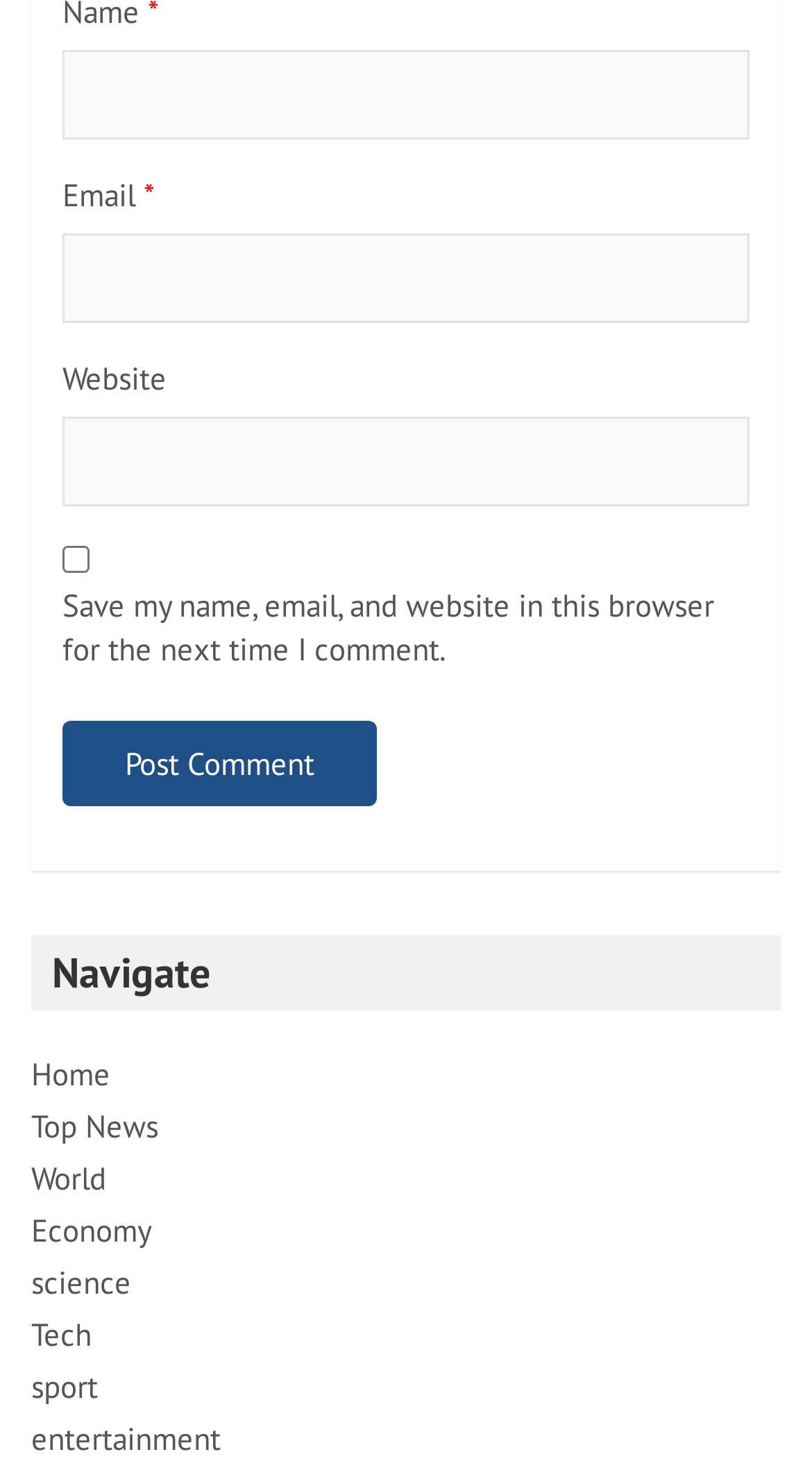Please find the bounding box coordinates of the clickable region needed to complete the following instruction: "Click the Post Comment button". The bounding box coordinates must consist of four float numbers between 0 and 1, i.e., [left, top, right, bottom].

[0.077, 0.488, 0.464, 0.546]